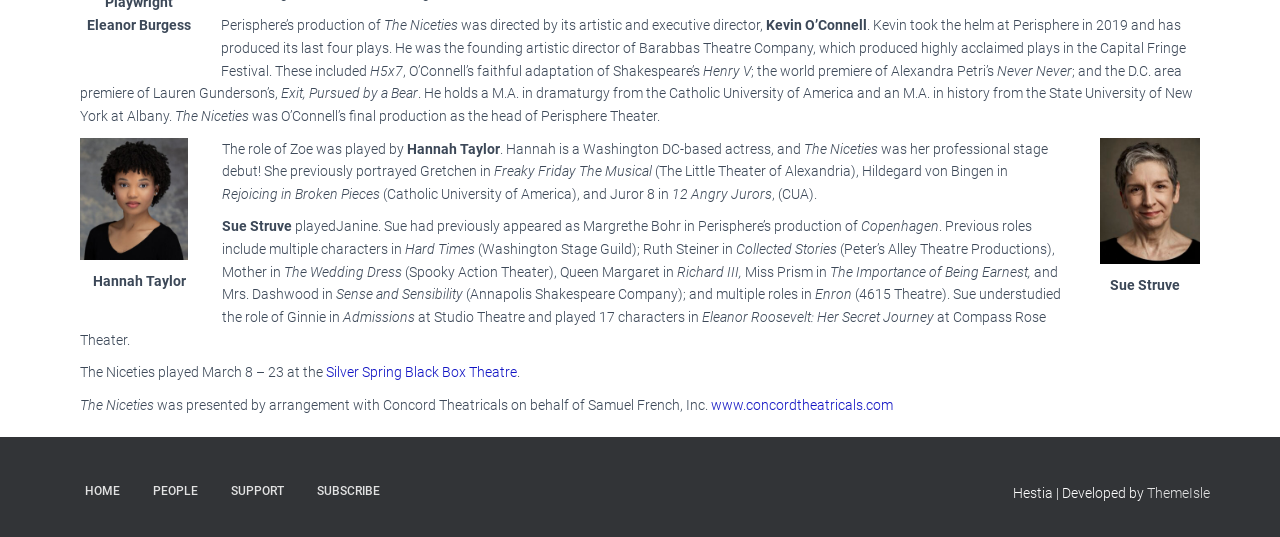Based on what you see in the screenshot, provide a thorough answer to this question: Who directed The Niceties?

The answer can be found in the text 'The Niceties was directed by its artistic and executive director, Kevin O’Connell.' which indicates that Kevin O’Connell directed The Niceties.